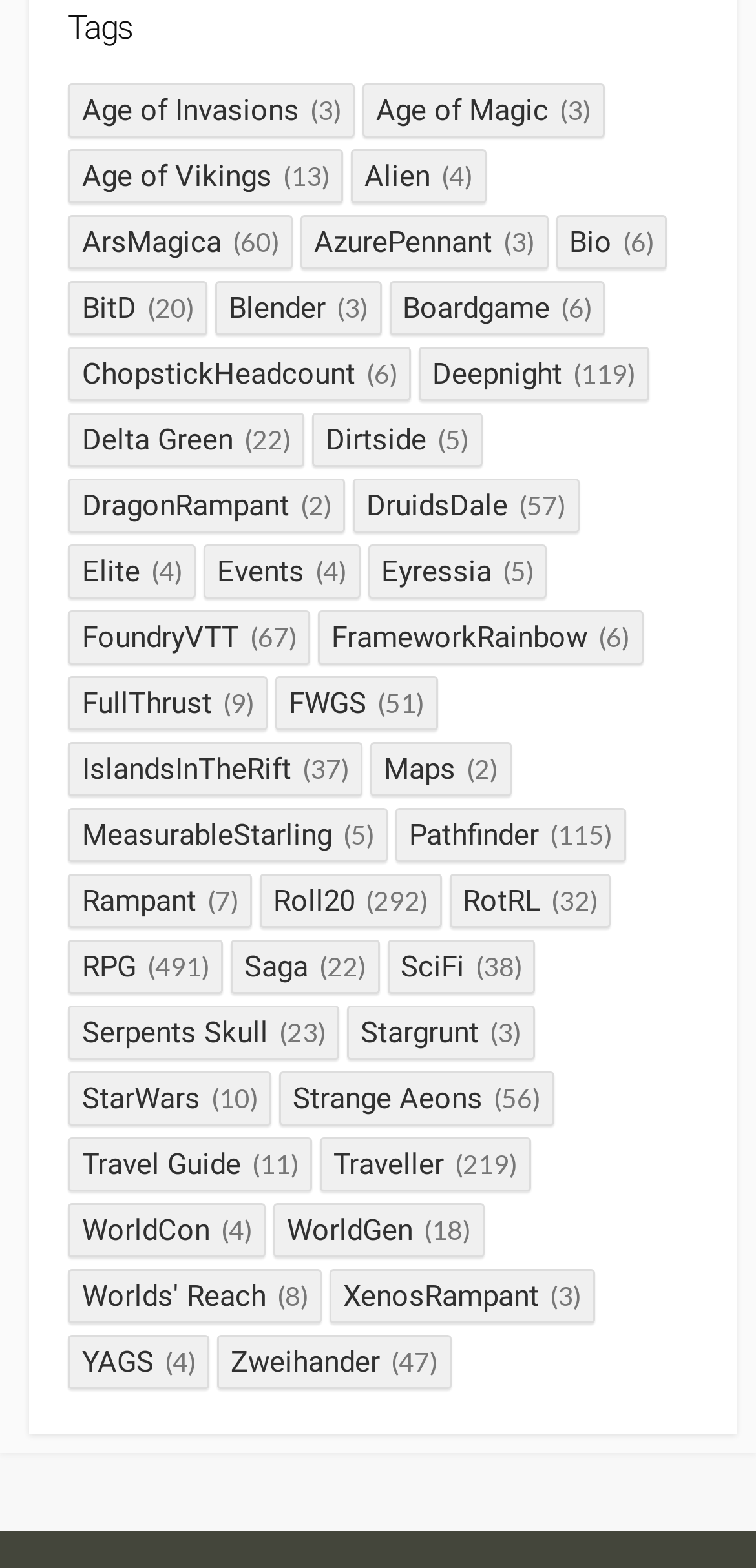Please determine the bounding box coordinates of the element's region to click for the following instruction: "Explore AzurePennant".

[0.397, 0.137, 0.725, 0.172]